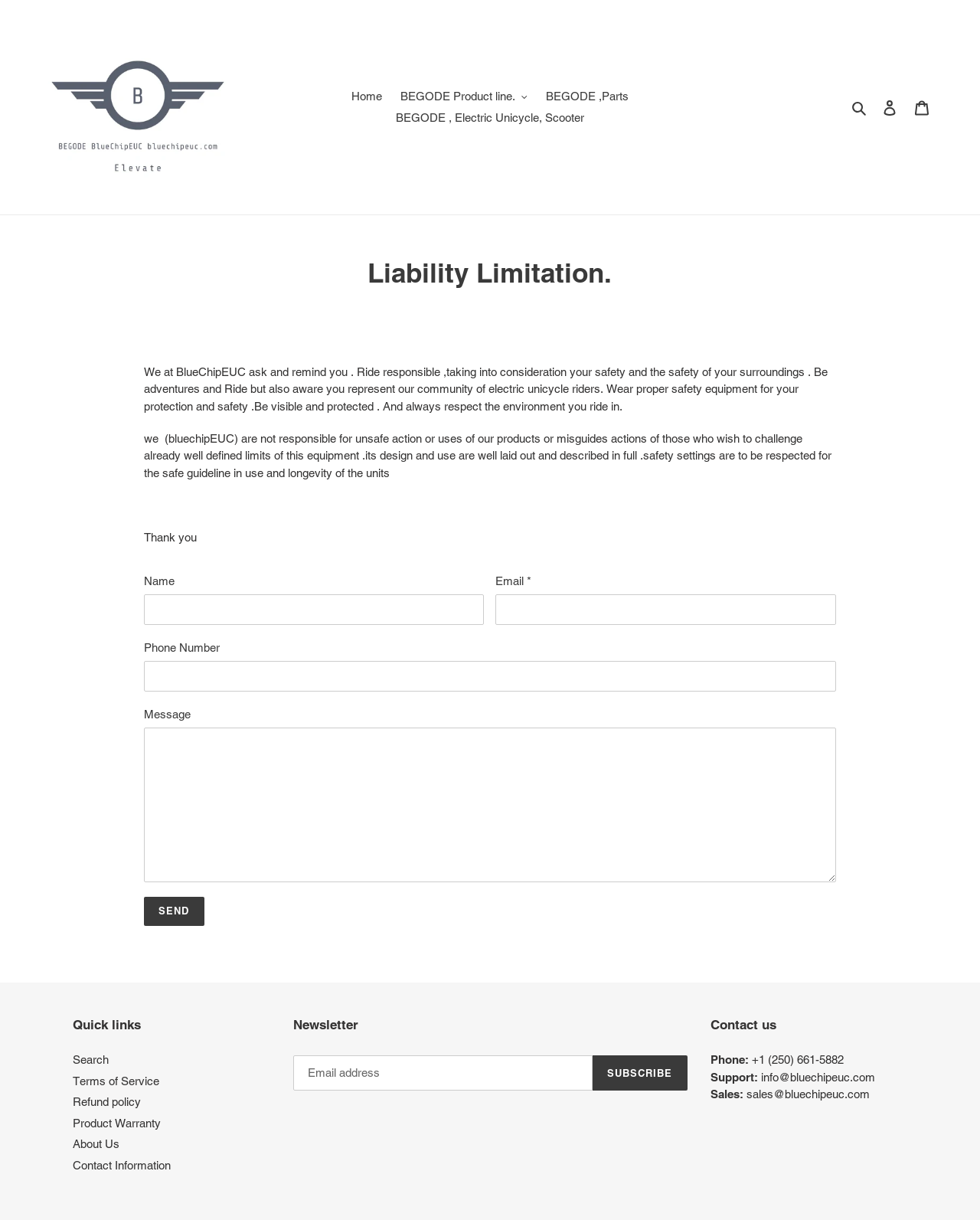Respond to the question below with a concise word or phrase:
What is the newsletter subscription for?

Email updates